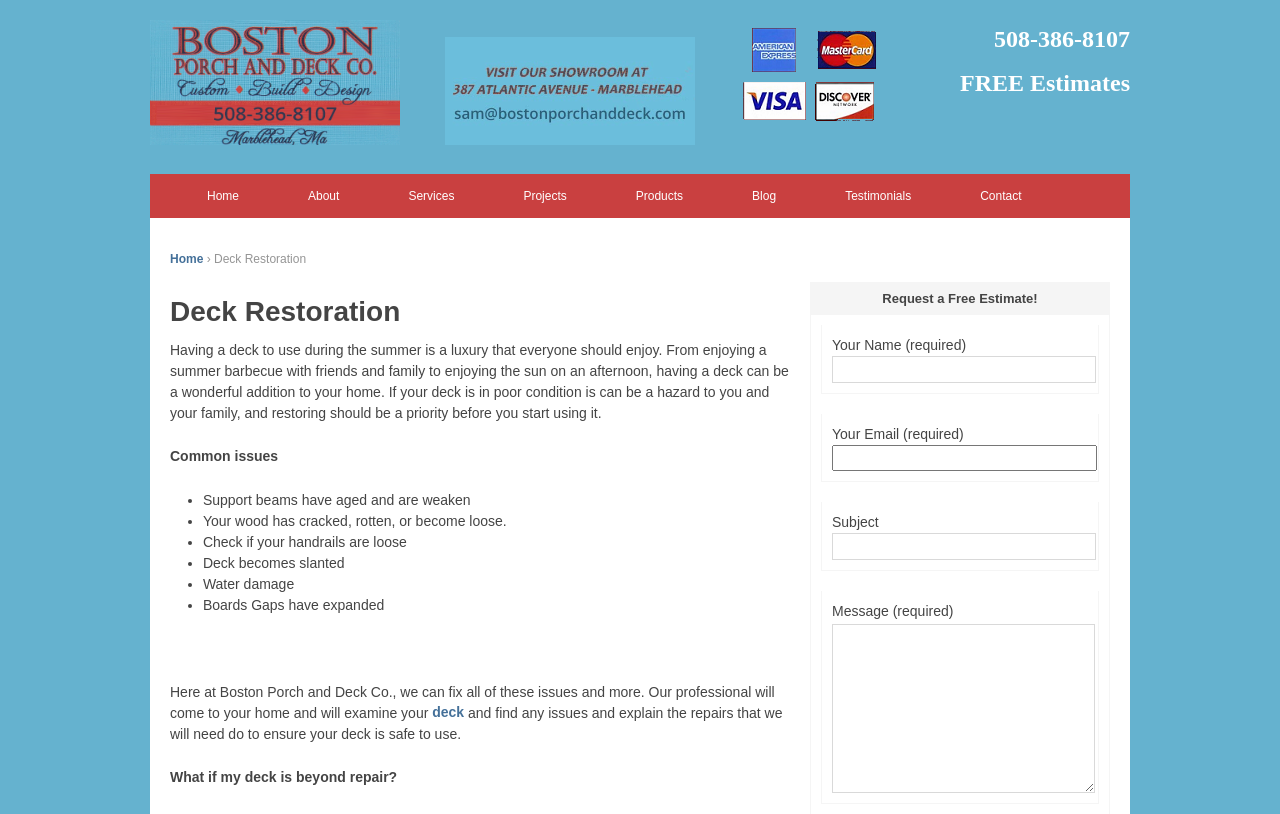What is the main service offered by the company?
Please provide a single word or phrase answer based on the image.

Deck Restoration